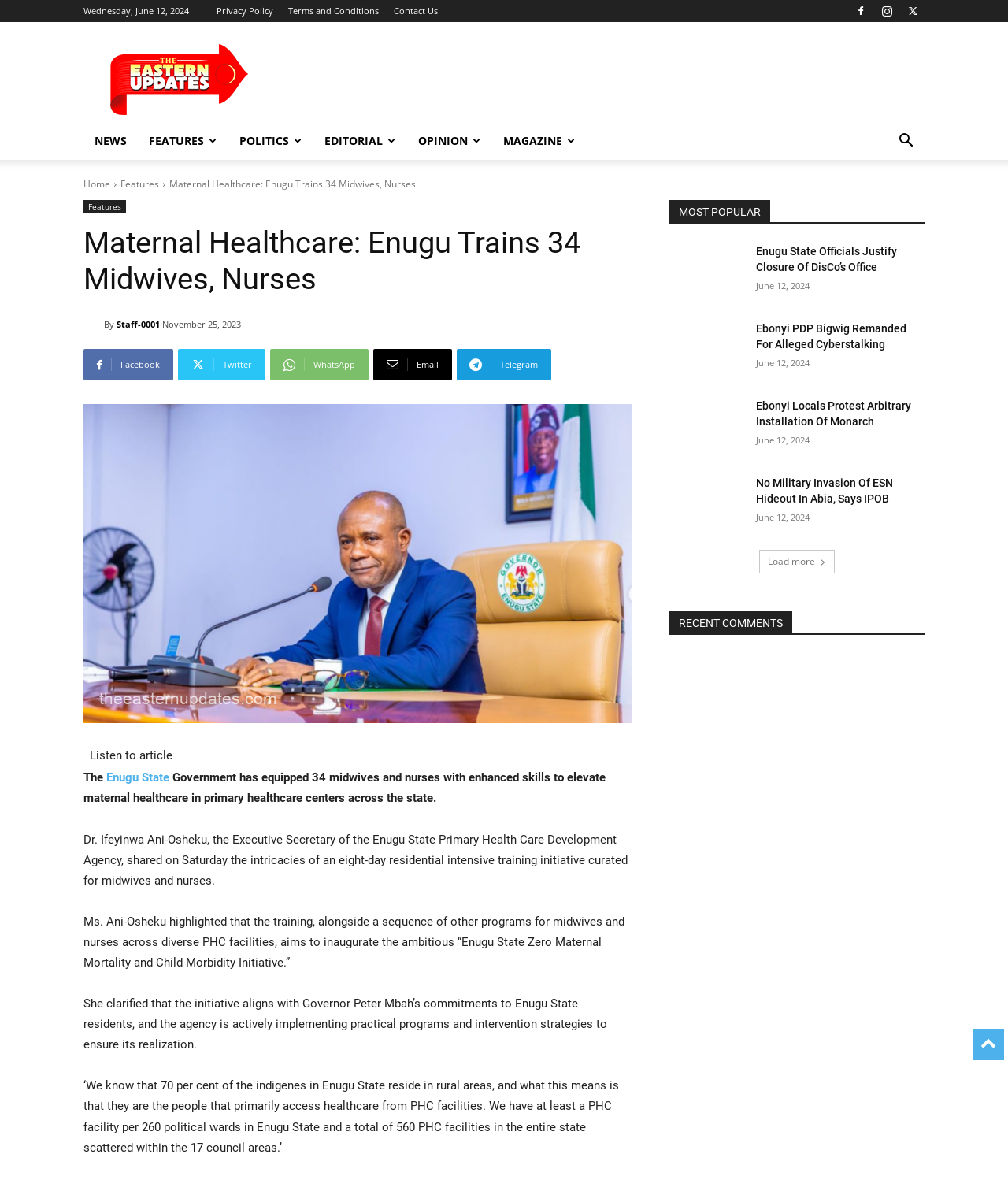Identify the bounding box coordinates for the UI element described as follows: "aria-label="Search"". Ensure the coordinates are four float numbers between 0 and 1, formatted as [left, top, right, bottom].

[0.88, 0.113, 0.917, 0.126]